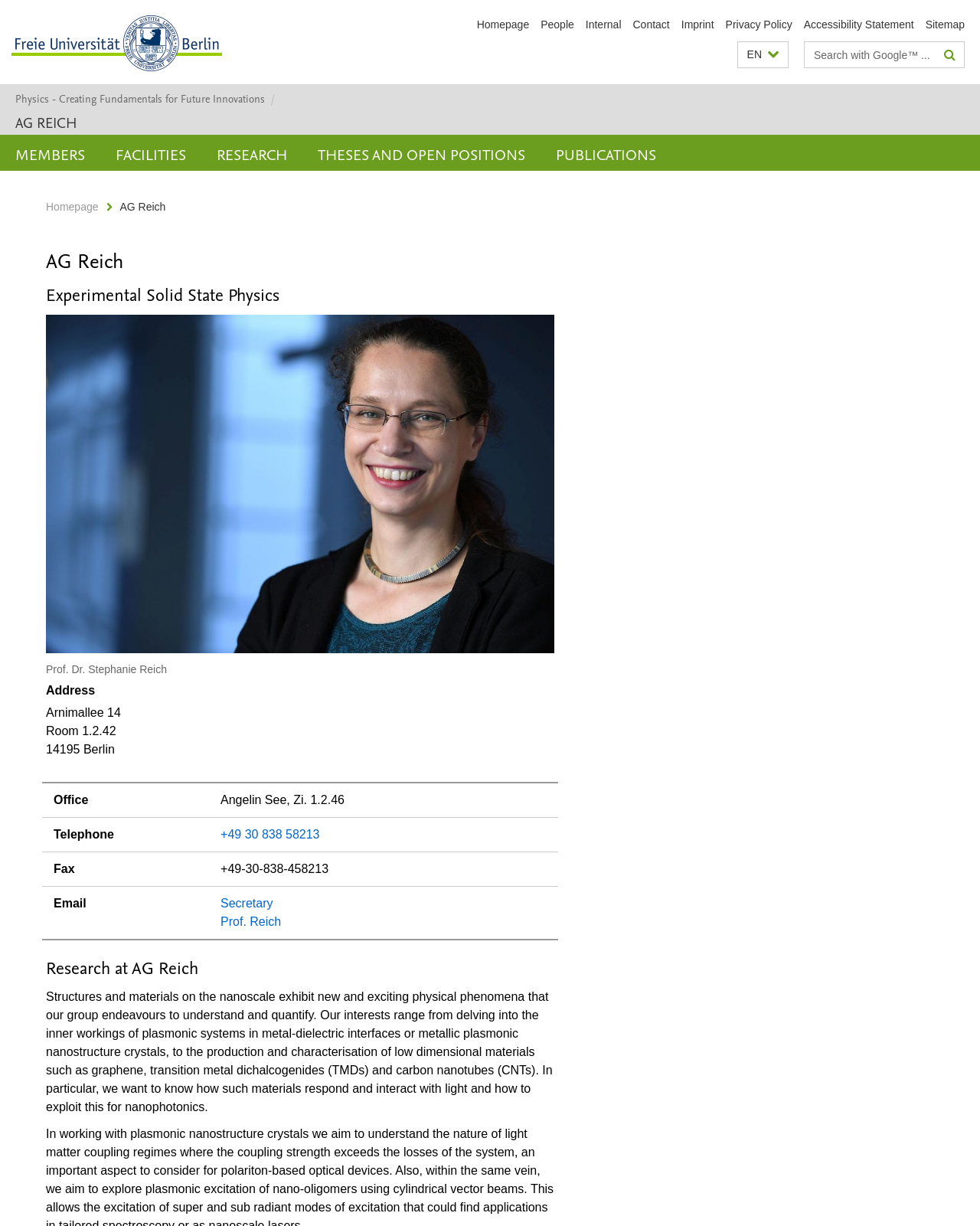Locate the bounding box coordinates of the UI element described by: "Secretary". Provide the coordinates as four float numbers between 0 and 1, formatted as [left, top, right, bottom].

[0.225, 0.732, 0.279, 0.742]